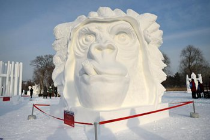What is the color of the sky in the background? Based on the image, give a response in one word or a short phrase.

Clear blue